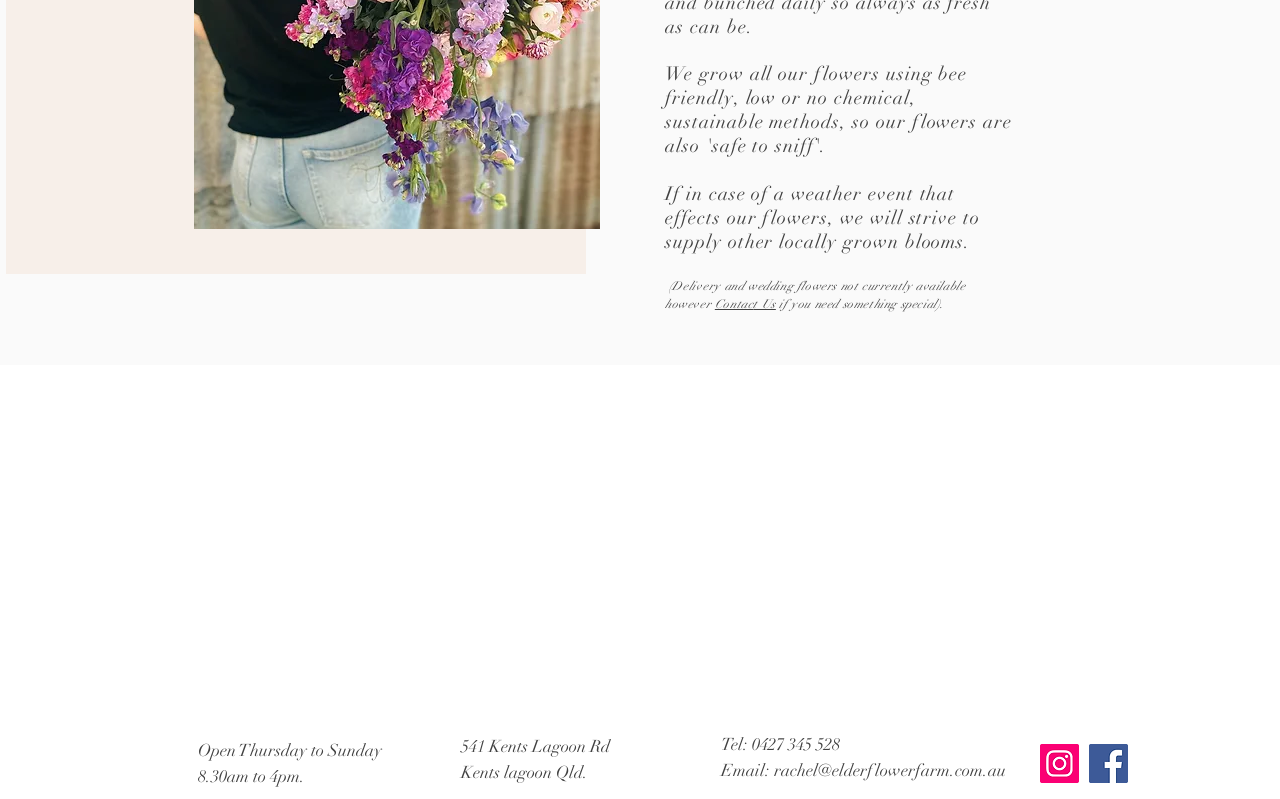Locate the bounding box of the UI element described by: "Contact Us" in the given webpage screenshot.

[0.558, 0.372, 0.606, 0.389]